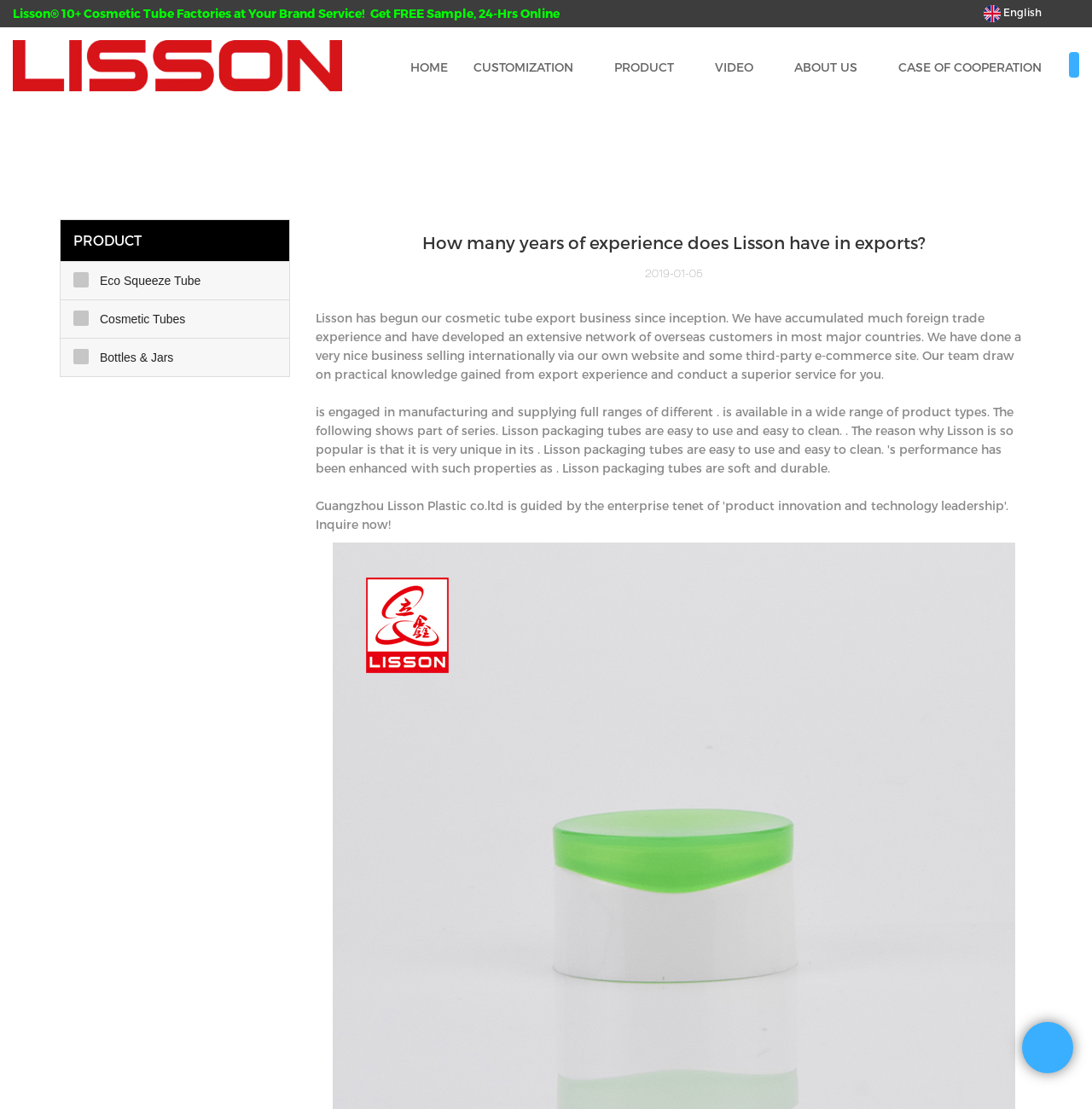Using the format (top-left x, top-left y, bottom-right x, bottom-right y), and given the element description, identify the bounding box coordinates within the screenshot: Bottles & Jars

[0.055, 0.305, 0.265, 0.339]